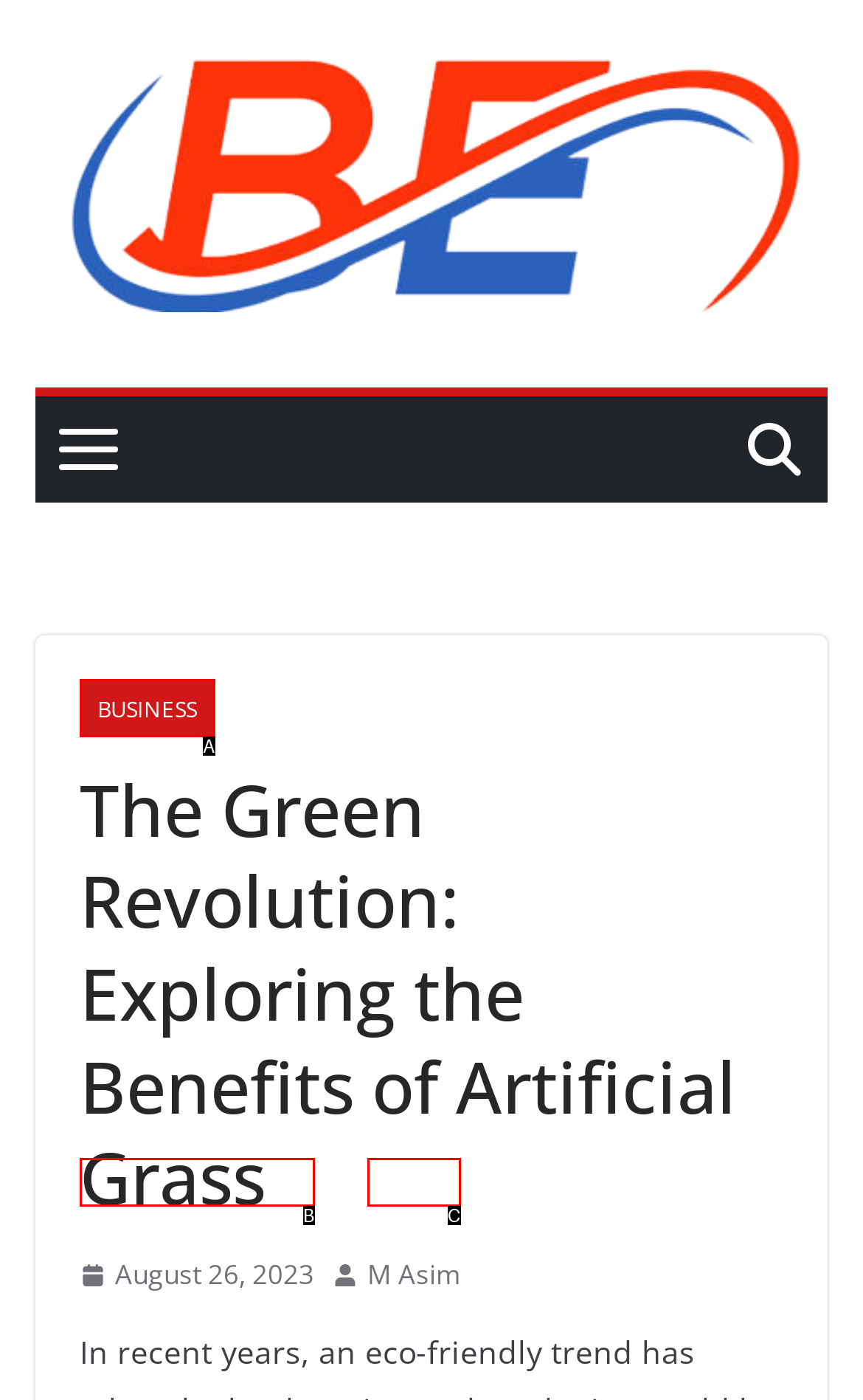Select the letter of the UI element that best matches: August 26, 2023
Answer with the letter of the correct option directly.

B